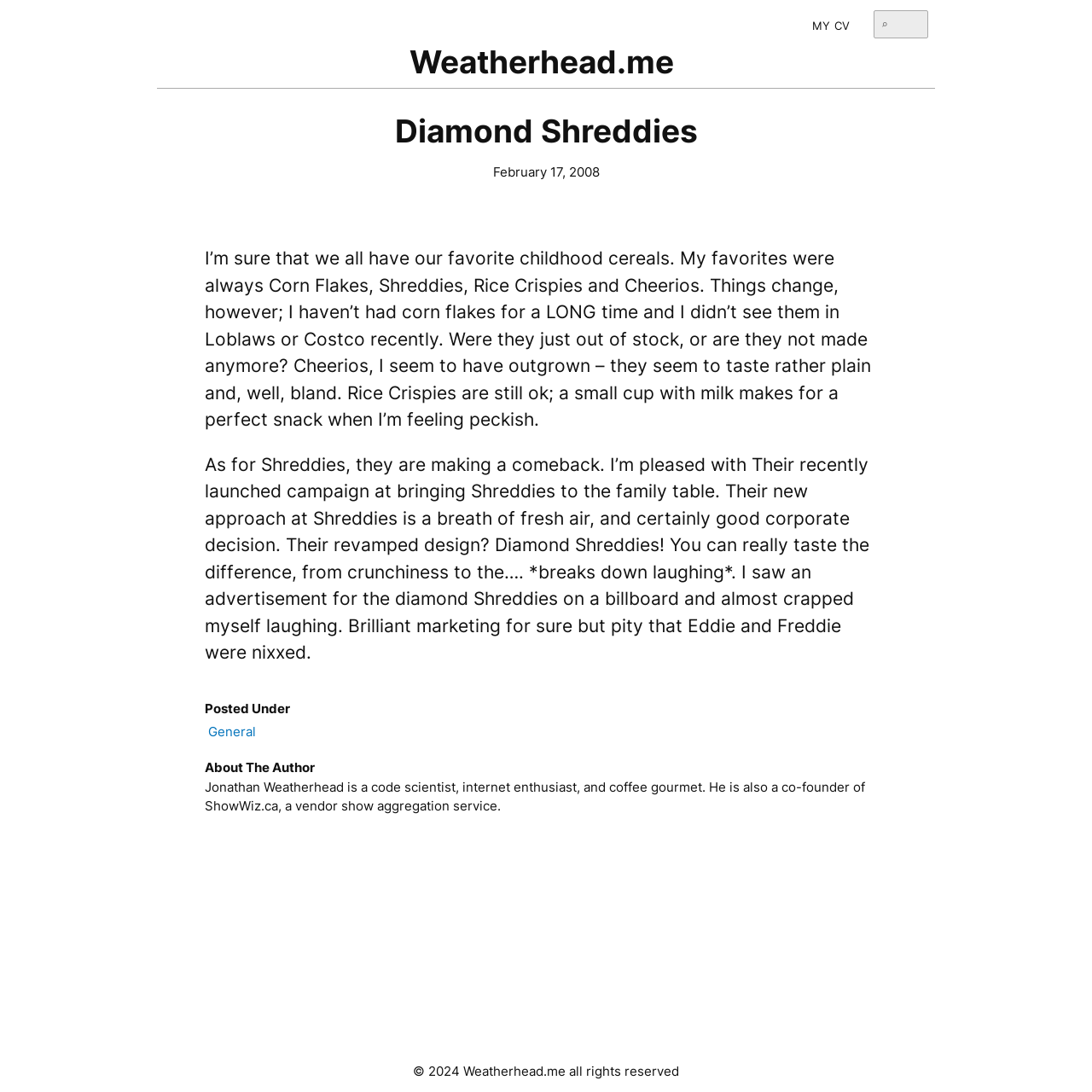Find the bounding box coordinates corresponding to the UI element with the description: "General". The coordinates should be formatted as [left, top, right, bottom], with values as floats between 0 and 1.

[0.188, 0.659, 0.238, 0.683]